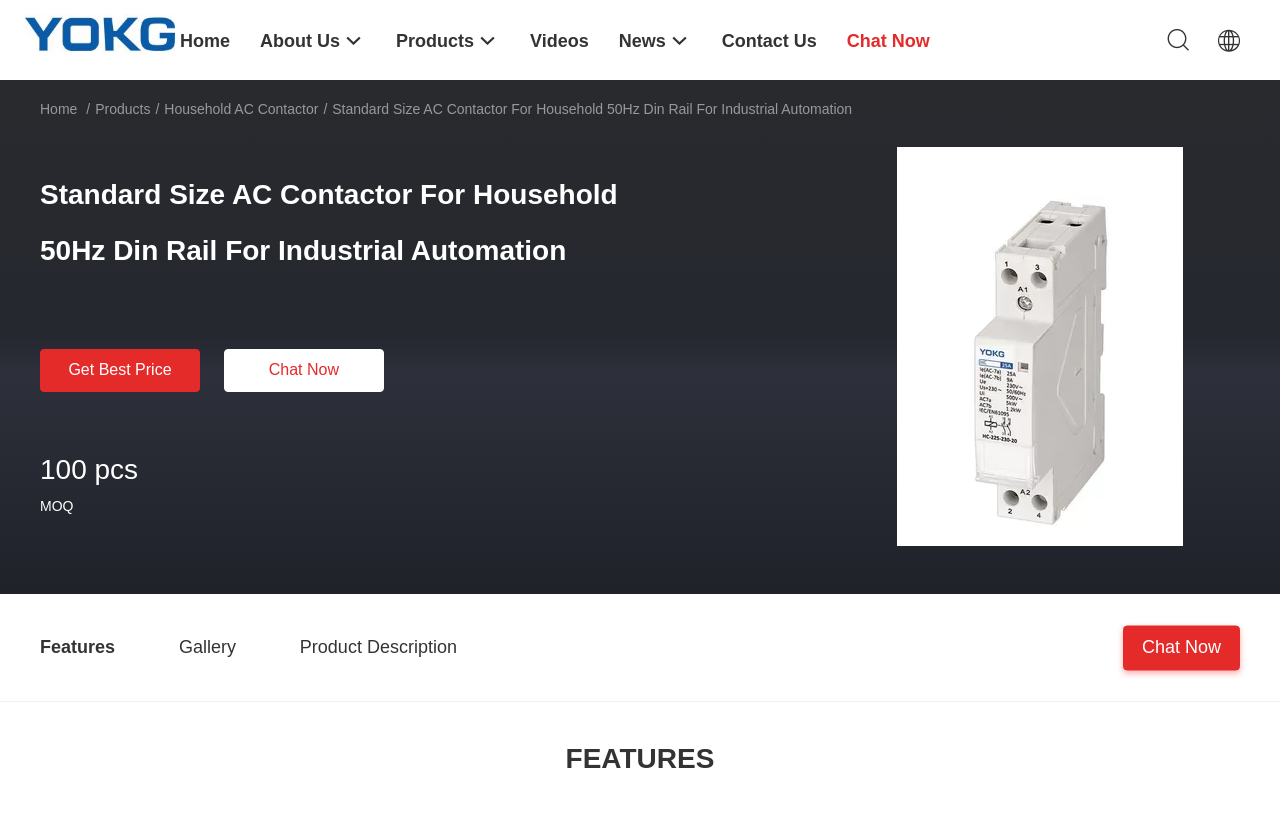Please find the bounding box coordinates of the clickable region needed to complete the following instruction: "Go to the home page". The bounding box coordinates must consist of four float numbers between 0 and 1, i.e., [left, top, right, bottom].

[0.141, 0.0, 0.18, 0.097]